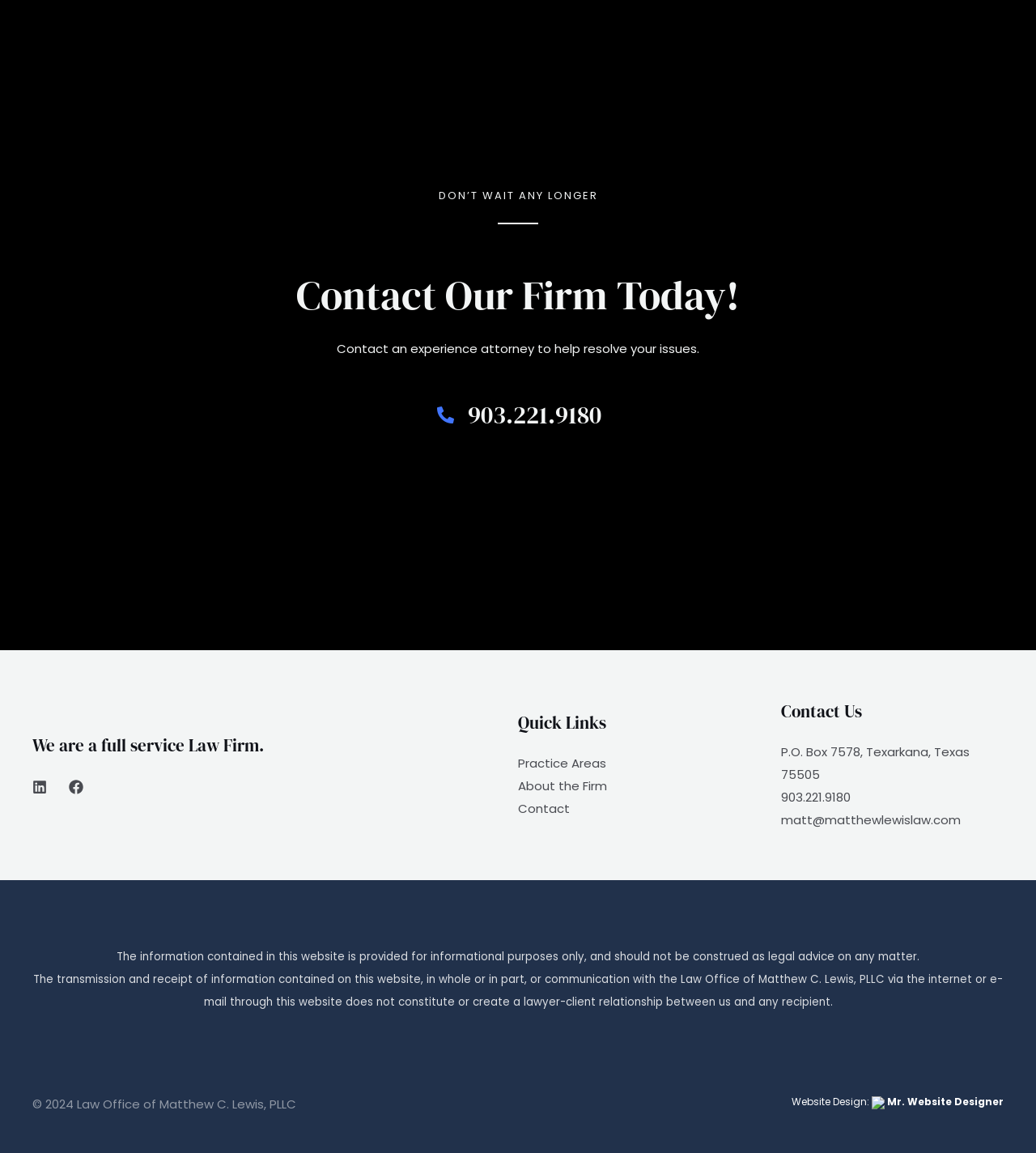Pinpoint the bounding box coordinates of the element that must be clicked to accomplish the following instruction: "View the law firm's location". The coordinates should be in the format of four float numbers between 0 and 1, i.e., [left, top, right, bottom].

[0.754, 0.645, 0.936, 0.679]